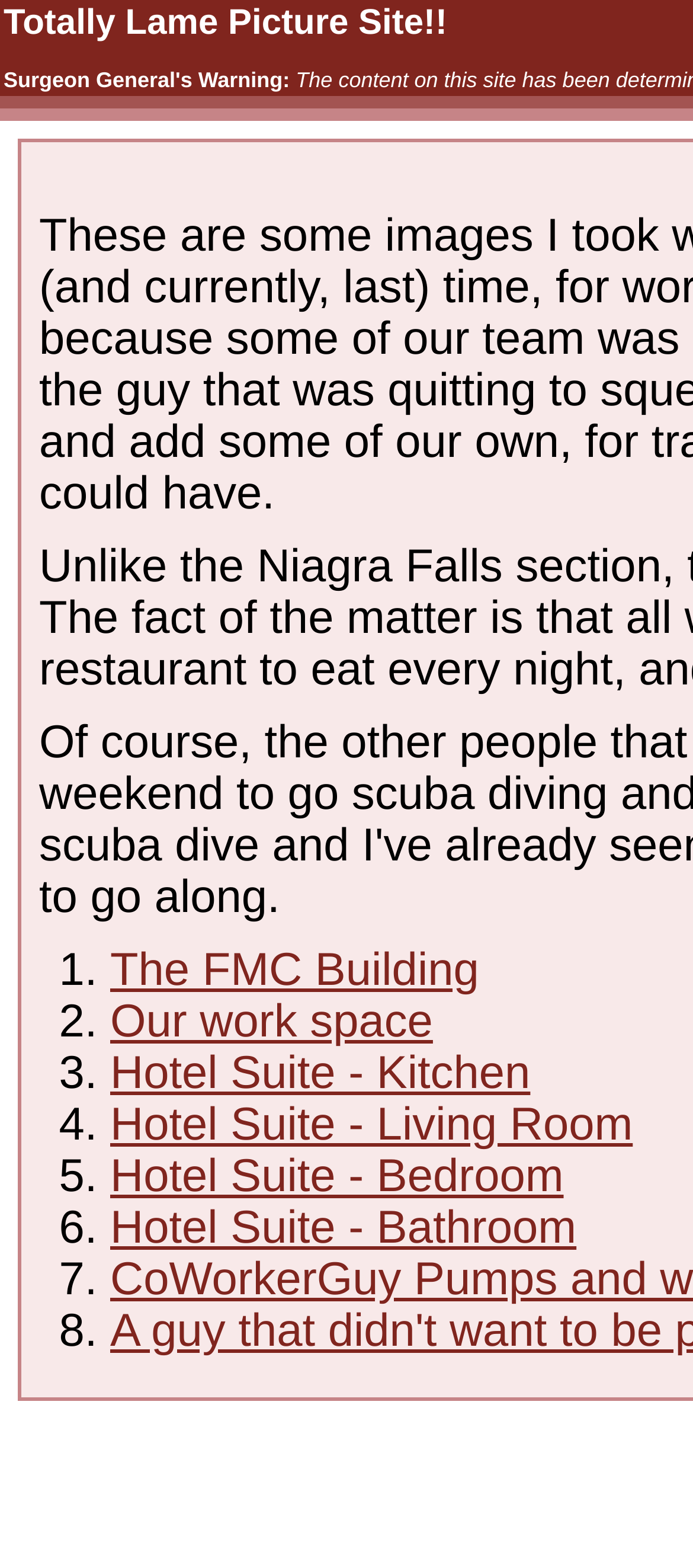Identify and extract the heading text of the webpage.

Totally Lame Picture Site!!